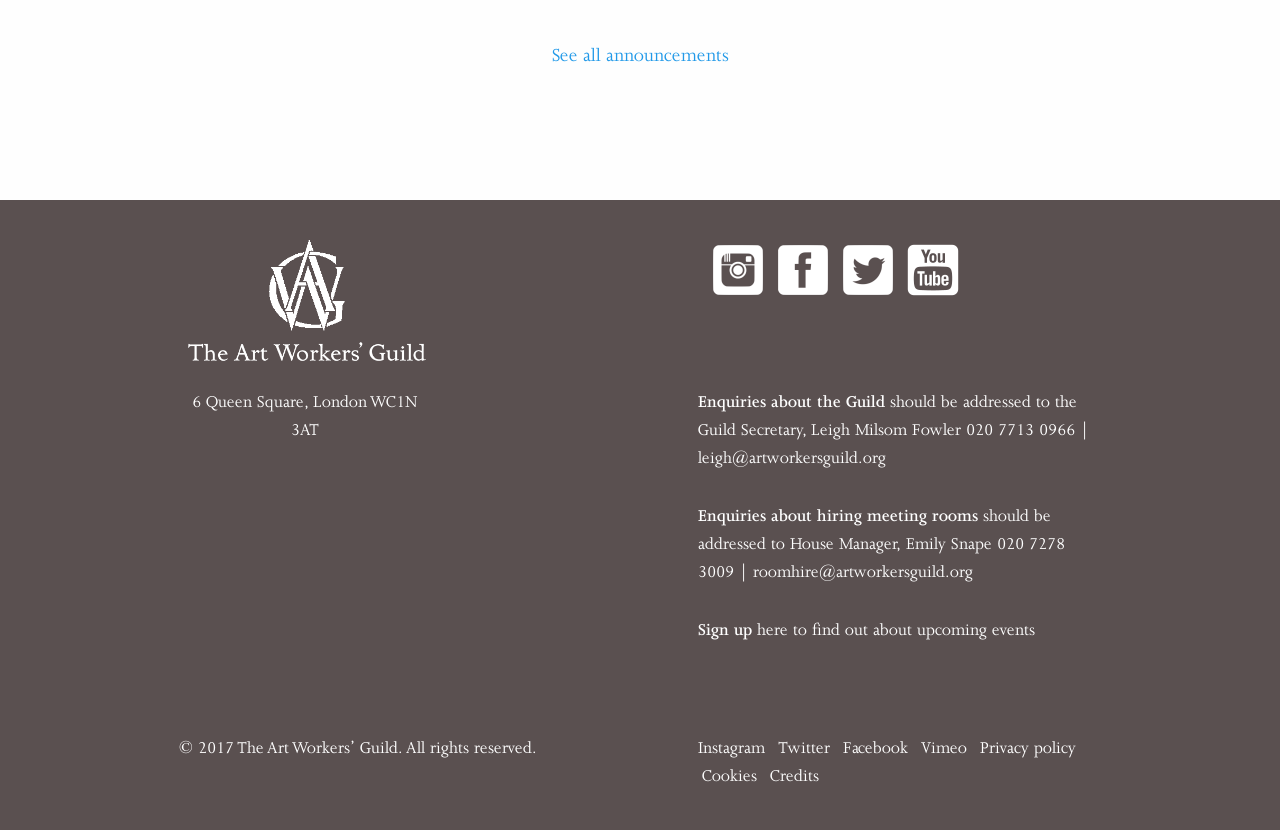Determine the bounding box coordinates for the area you should click to complete the following instruction: "Check 'mindfulness walk lesson plan 2021'".

None